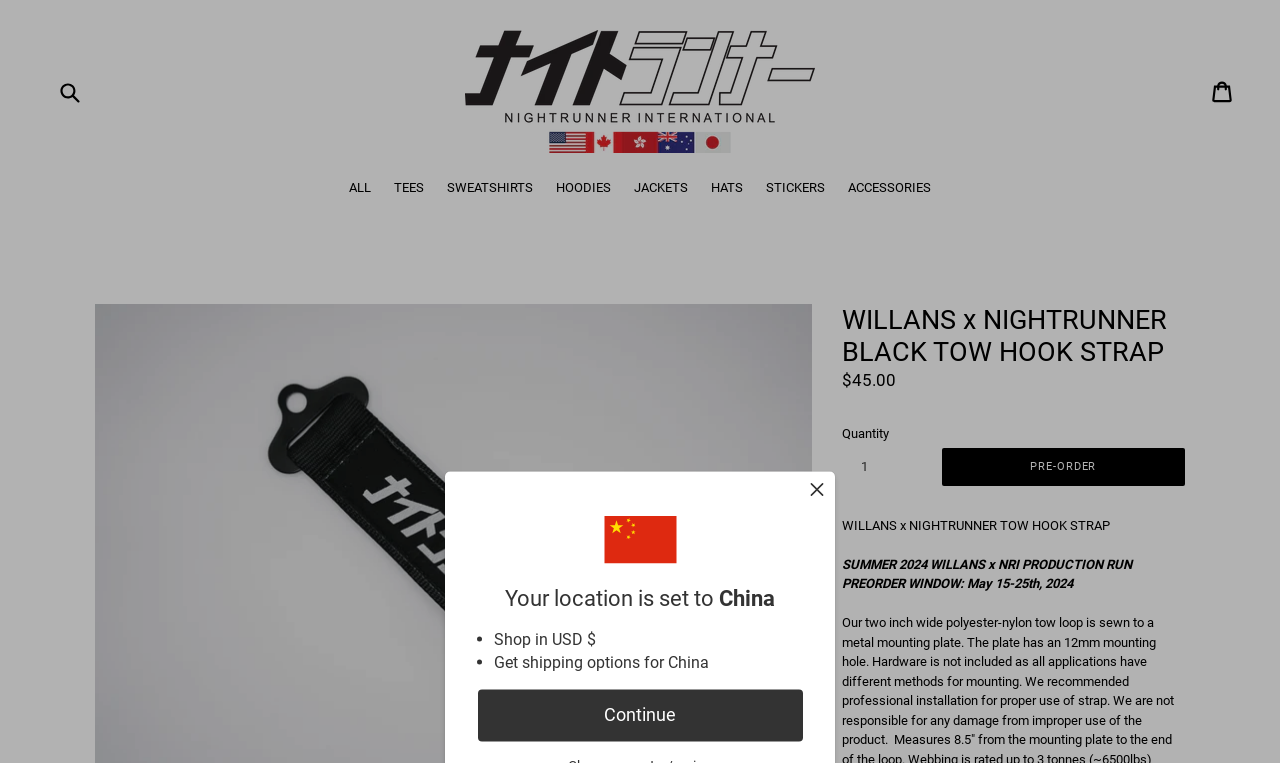Point out the bounding box coordinates of the section to click in order to follow this instruction: "Pre-order the WILLANS x NIGHTRUNNER BLACK TOW HOOK STRAP".

[0.736, 0.588, 0.926, 0.637]